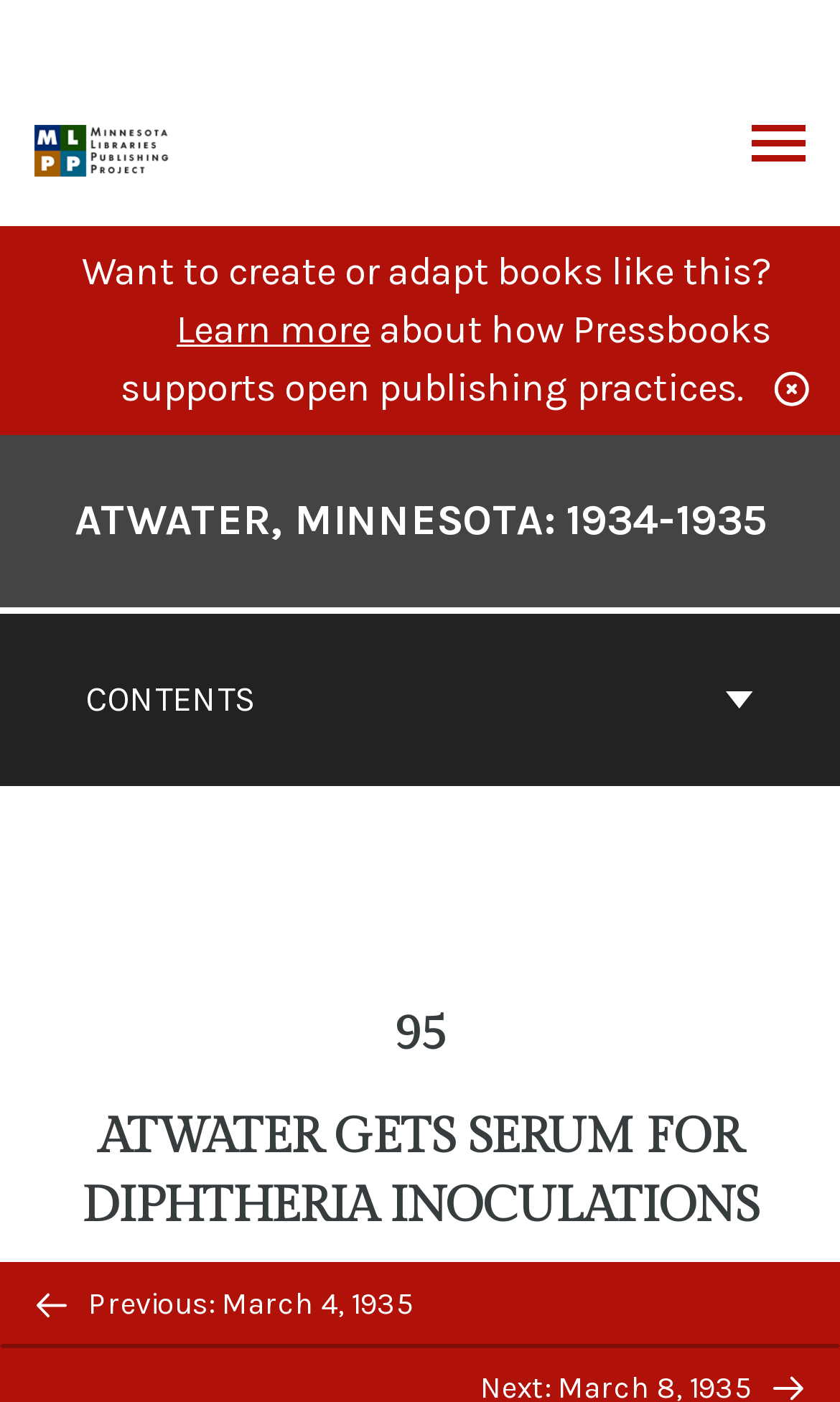What is the previous page?
Please look at the screenshot and answer using one word or phrase.

March 4, 1935